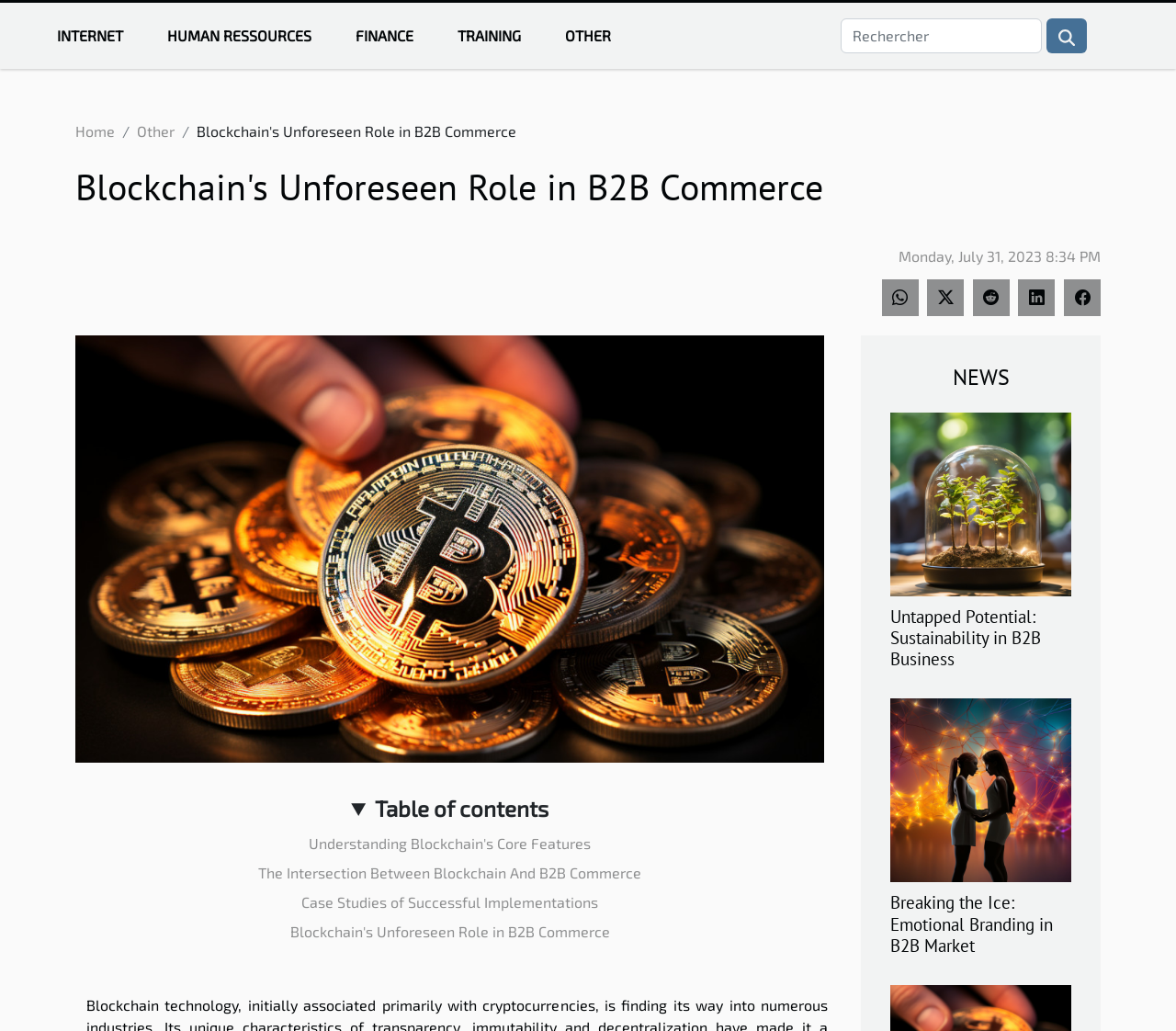Identify the coordinates of the bounding box for the element that must be clicked to accomplish the instruction: "Read the article 'Untapped Potential: Sustainability in B2B Business'".

[0.757, 0.479, 0.911, 0.496]